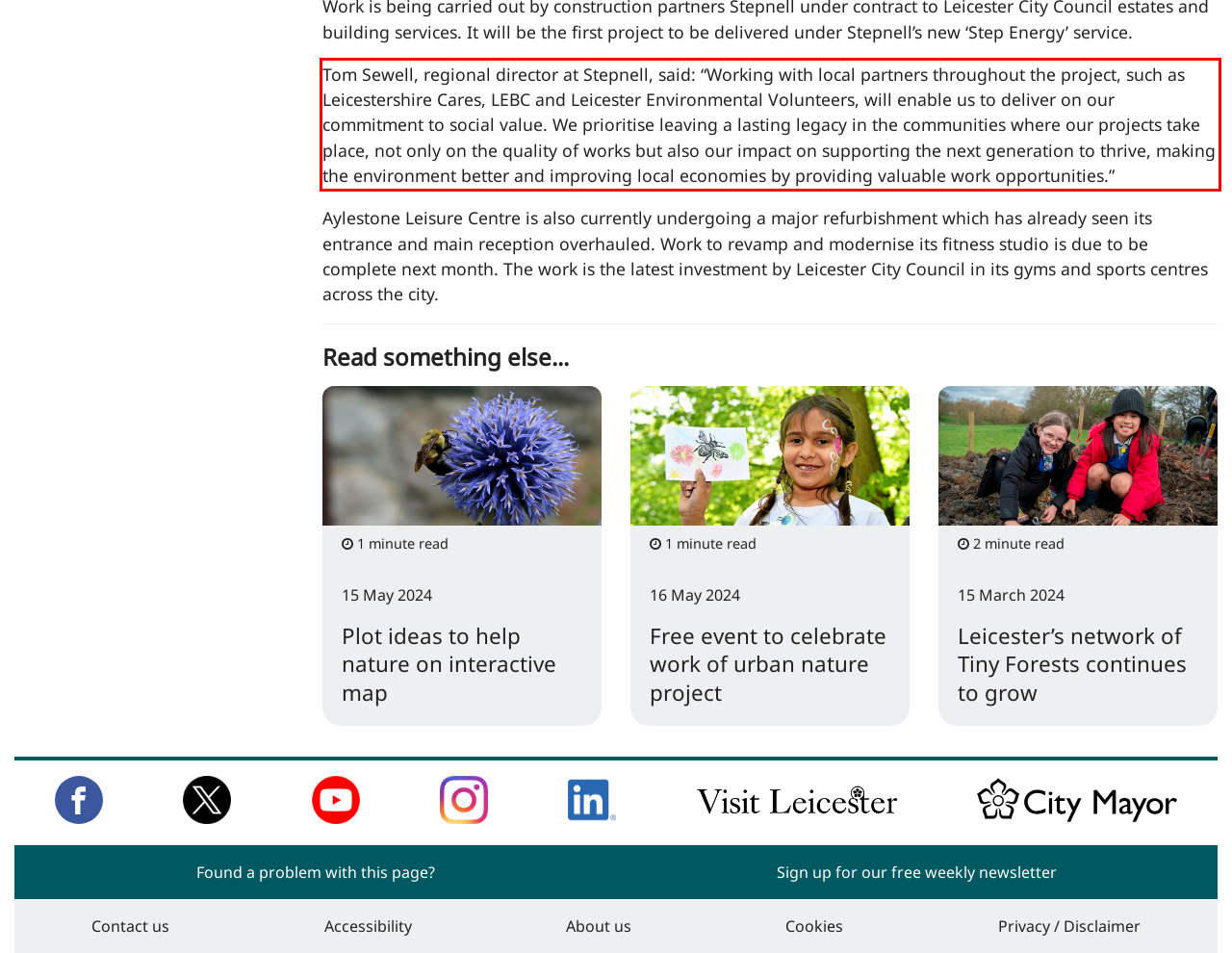Within the provided webpage screenshot, find the red rectangle bounding box and perform OCR to obtain the text content.

Tom Sewell, regional director at Stepnell, said: “Working with local partners throughout the project, such as Leicestershire Cares, LEBC and Leicester Environmental Volunteers, will enable us to deliver on our commitment to social value. We prioritise leaving a lasting legacy in the communities where our projects take place, not only on the quality of works but also our impact on supporting the next generation to thrive, making the environment better and improving local economies by providing valuable work opportunities.”